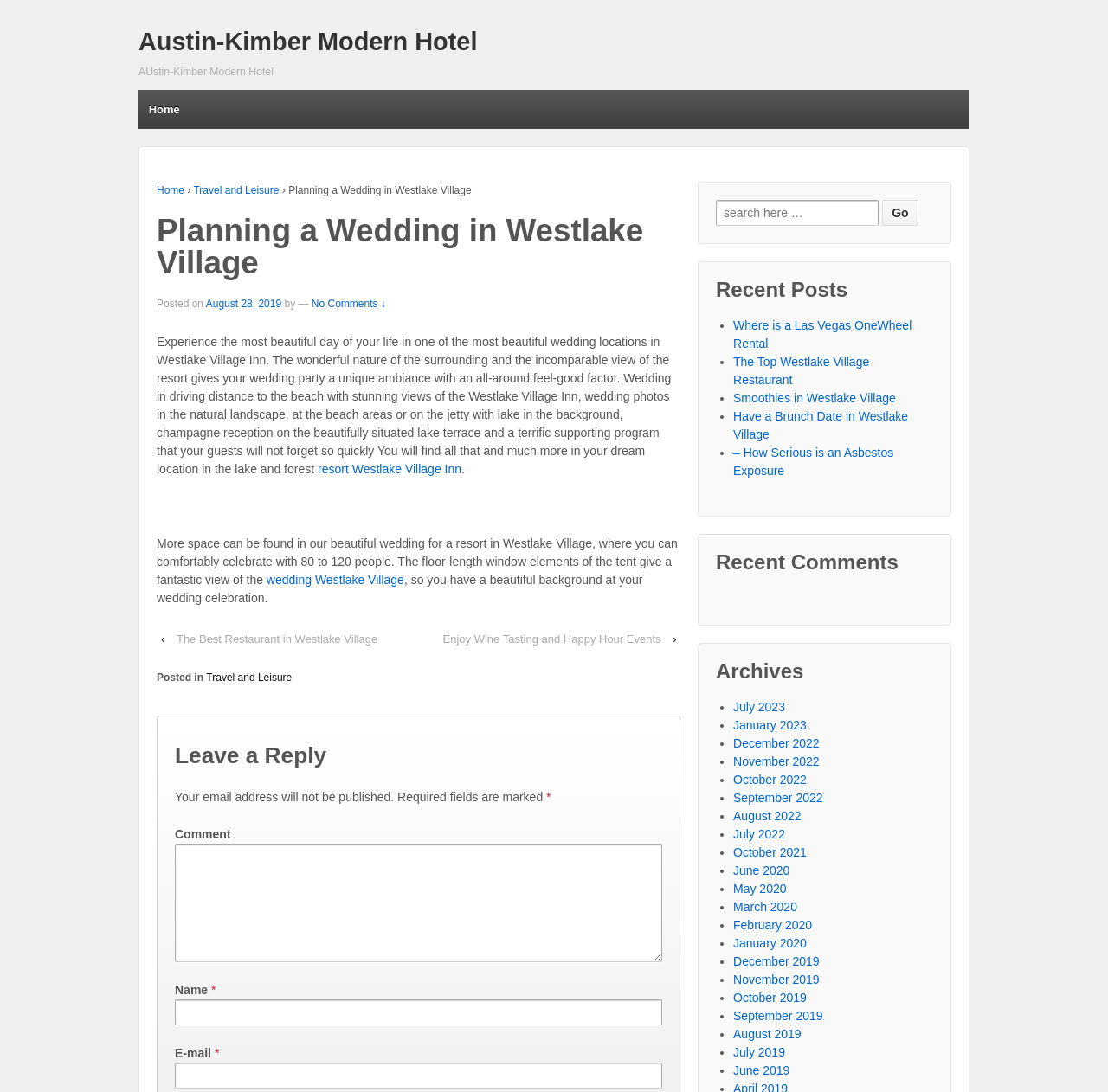Please indicate the bounding box coordinates of the element's region to be clicked to achieve the instruction: "Read the recent post 'Where is a Las Vegas OneWheel Rental'". Provide the coordinates as four float numbers between 0 and 1, i.e., [left, top, right, bottom].

[0.662, 0.292, 0.823, 0.321]